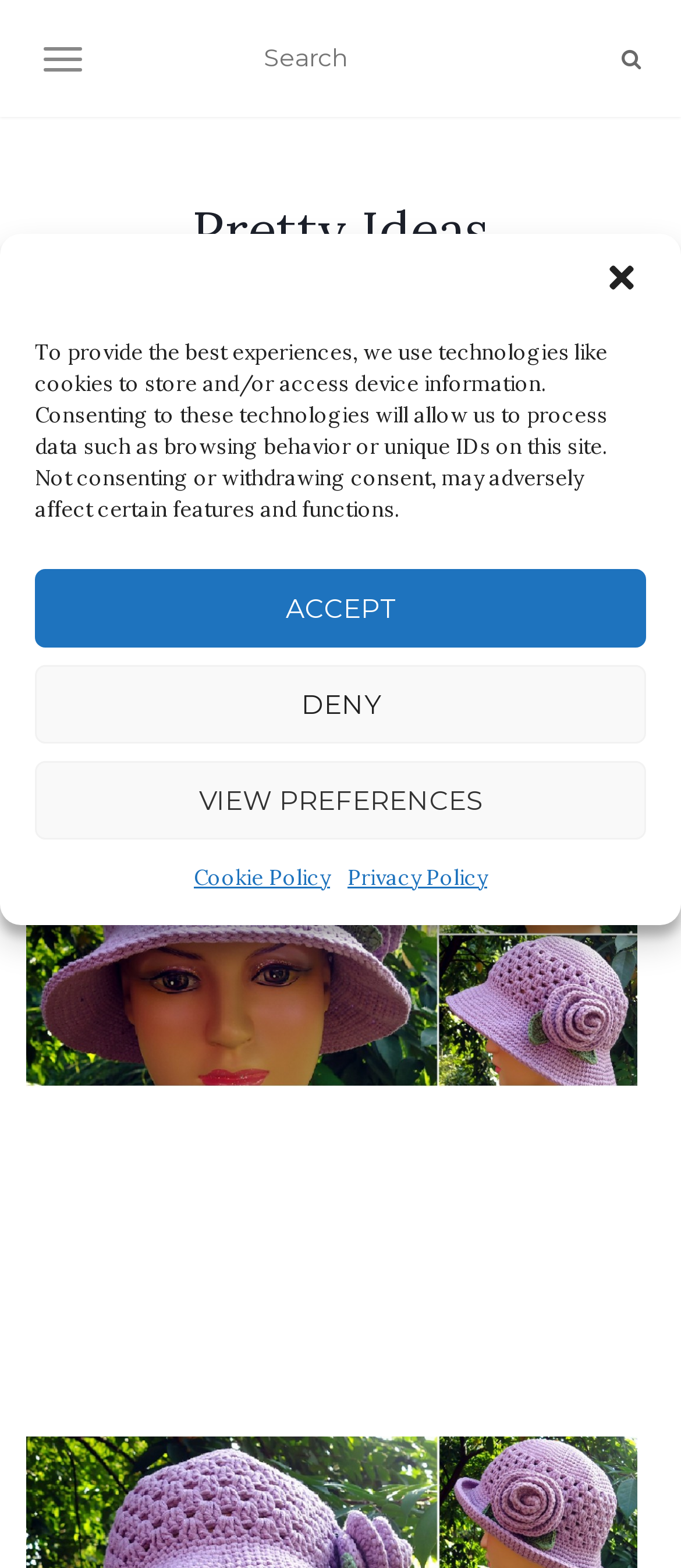Show the bounding box coordinates for the element that needs to be clicked to execute the following instruction: "visit pretty ideas". Provide the coordinates in the form of four float numbers between 0 and 1, i.e., [left, top, right, bottom].

[0.282, 0.13, 0.718, 0.164]